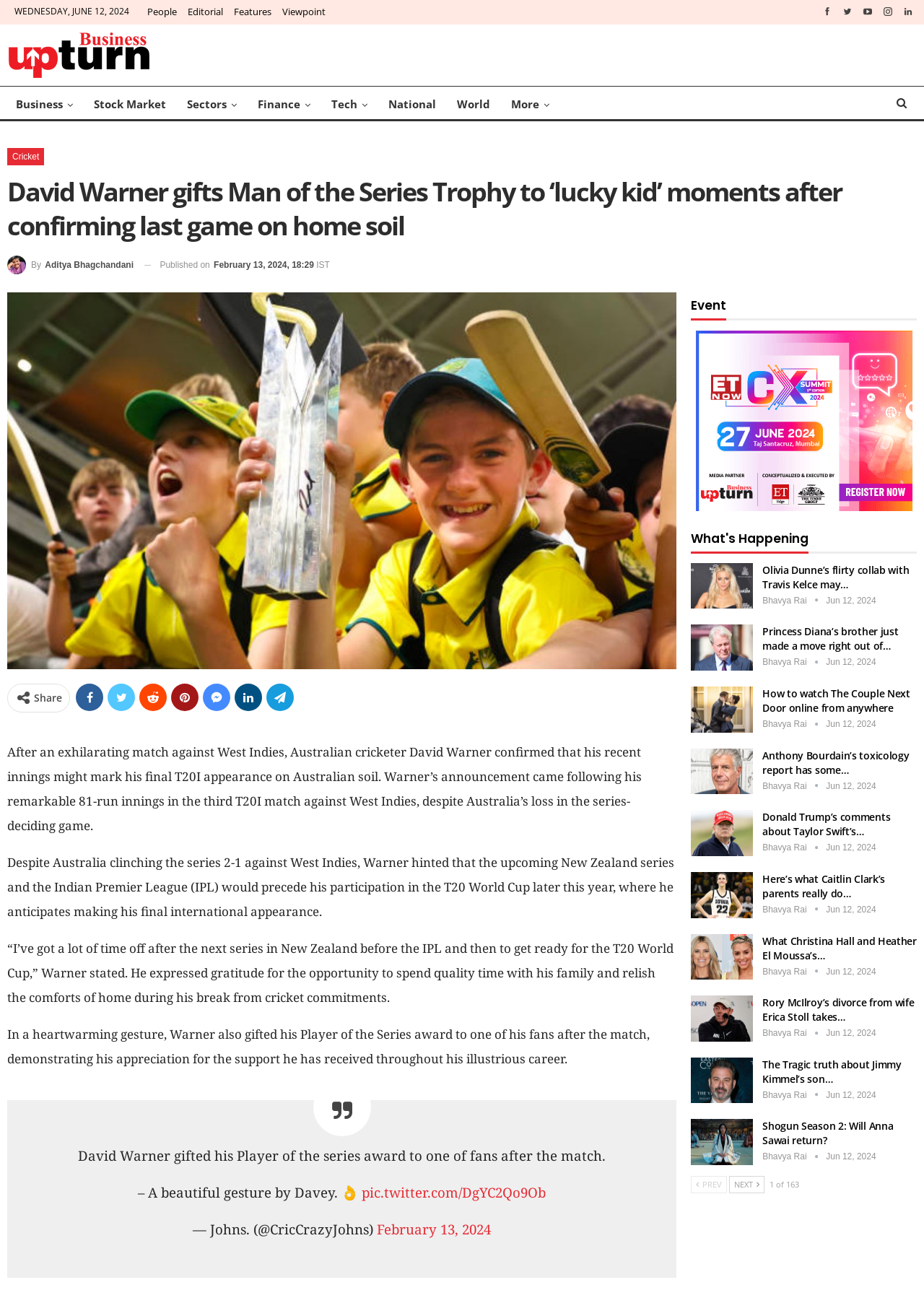Identify the text that serves as the heading for the webpage and generate it.

David Warner gifts Man of the Series Trophy to ‘lucky kid’ moments after confirming last game on home soil